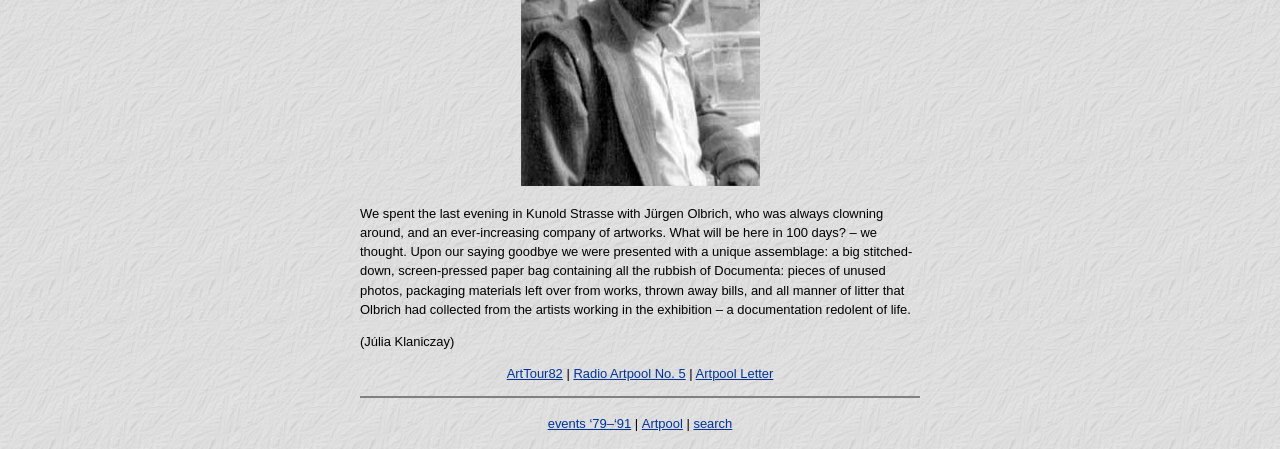Respond to the question below with a single word or phrase: What is the orientation of the separator?

horizontal